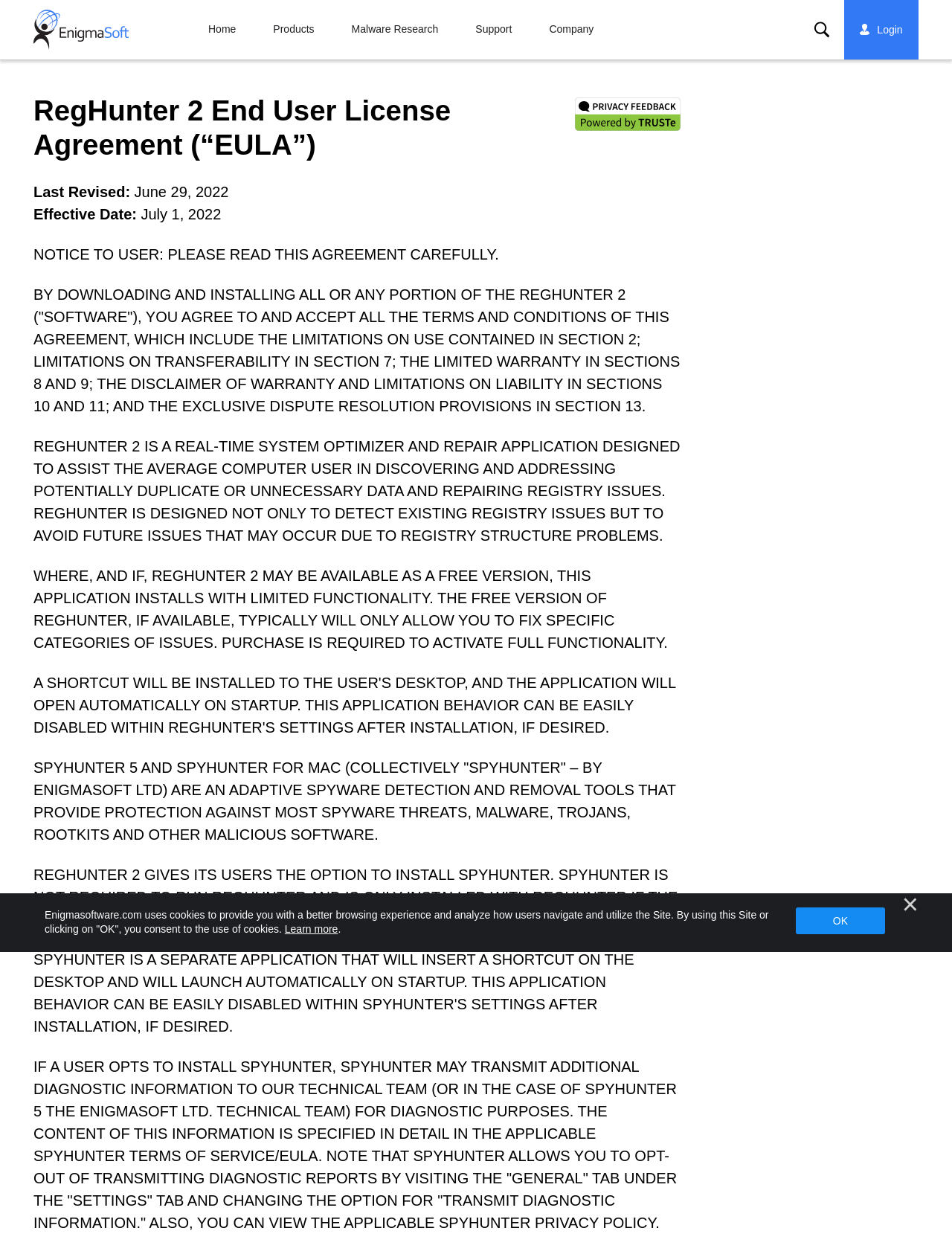What is the purpose of RegHunter 2?
Please provide a detailed and thorough answer to the question.

The purpose of RegHunter 2 can be found in the text description, which states 'REGHUNTER 2 IS A REAL-TIME SYSTEM OPTIMIZER AND REPAIR APPLICATION DESIGNED TO ASSIST THE AVERAGE COMPUTER USER IN DISCOVERING AND ADDRESSING POTENTIALLY DUPLICATE OR UNNECESSARY DATA AND REPAIRING REGISTRY ISSUES.'